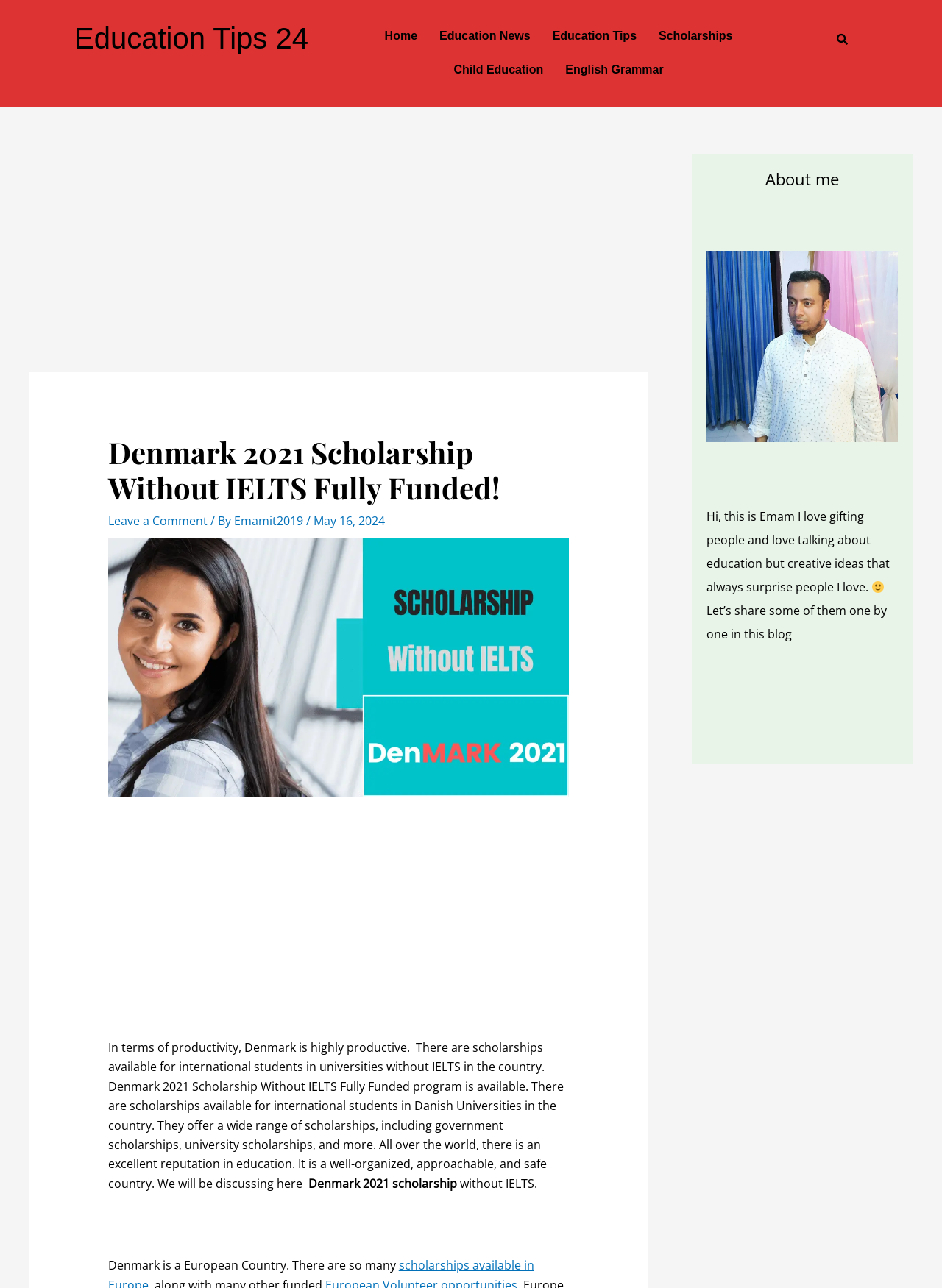Illustrate the webpage thoroughly, mentioning all important details.

The webpage appears to be a blog post about the Denmark 2021 Scholarship Without IELTS Fully Funded program. At the top, there is a header section with a title "Education Tips 24" and a navigation menu with links to "Home", "Education News", "Education Tips", "Scholarships", "Child Education", and "English Grammar". 

Below the header, there is a search bar on the right side. On the left side, there is a large section dedicated to the blog post. The title of the post "Denmark 2021 Scholarship Without IELTS Fully Funded!" is displayed prominently, followed by a link to "Leave a Comment" and information about the author, including their name "Emamit2019" and the date "May 16, 2024". 

There is an image related to the scholarship program below the title. The main content of the blog post is a long paragraph of text that discusses the productivity of Denmark, the availability of scholarships for international students, and the country's reputation for education. 

The text is divided into several sections, with headings and subheadings. There are also several shorter paragraphs and sentences scattered throughout the text. 

On the right side of the page, there are several sections with complementary information, including an "About me" section, a figure, and a section with a brief bio of the author, including a smiling face emoji.